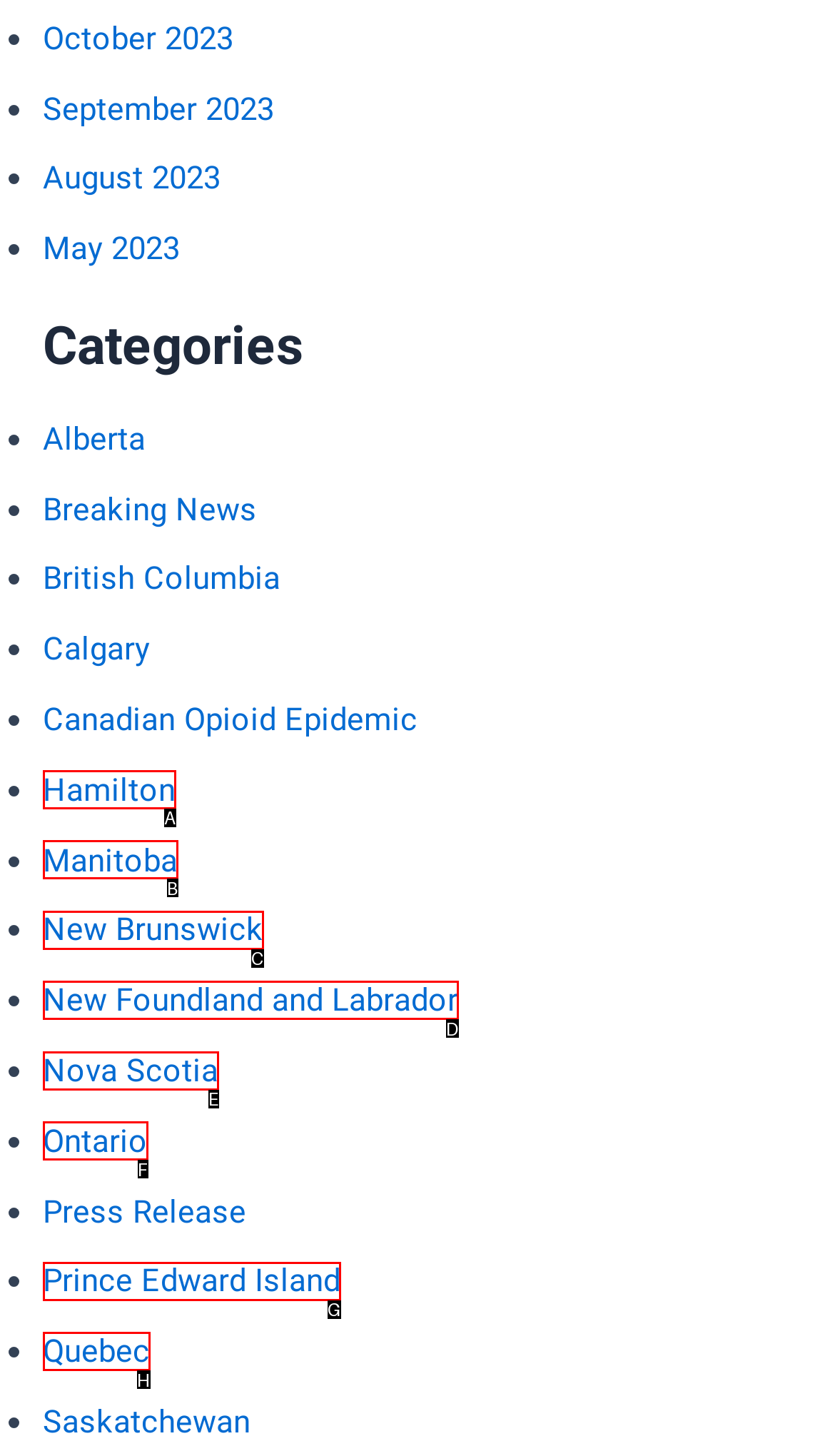Which option is described as follows: New Brunswick
Answer with the letter of the matching option directly.

C